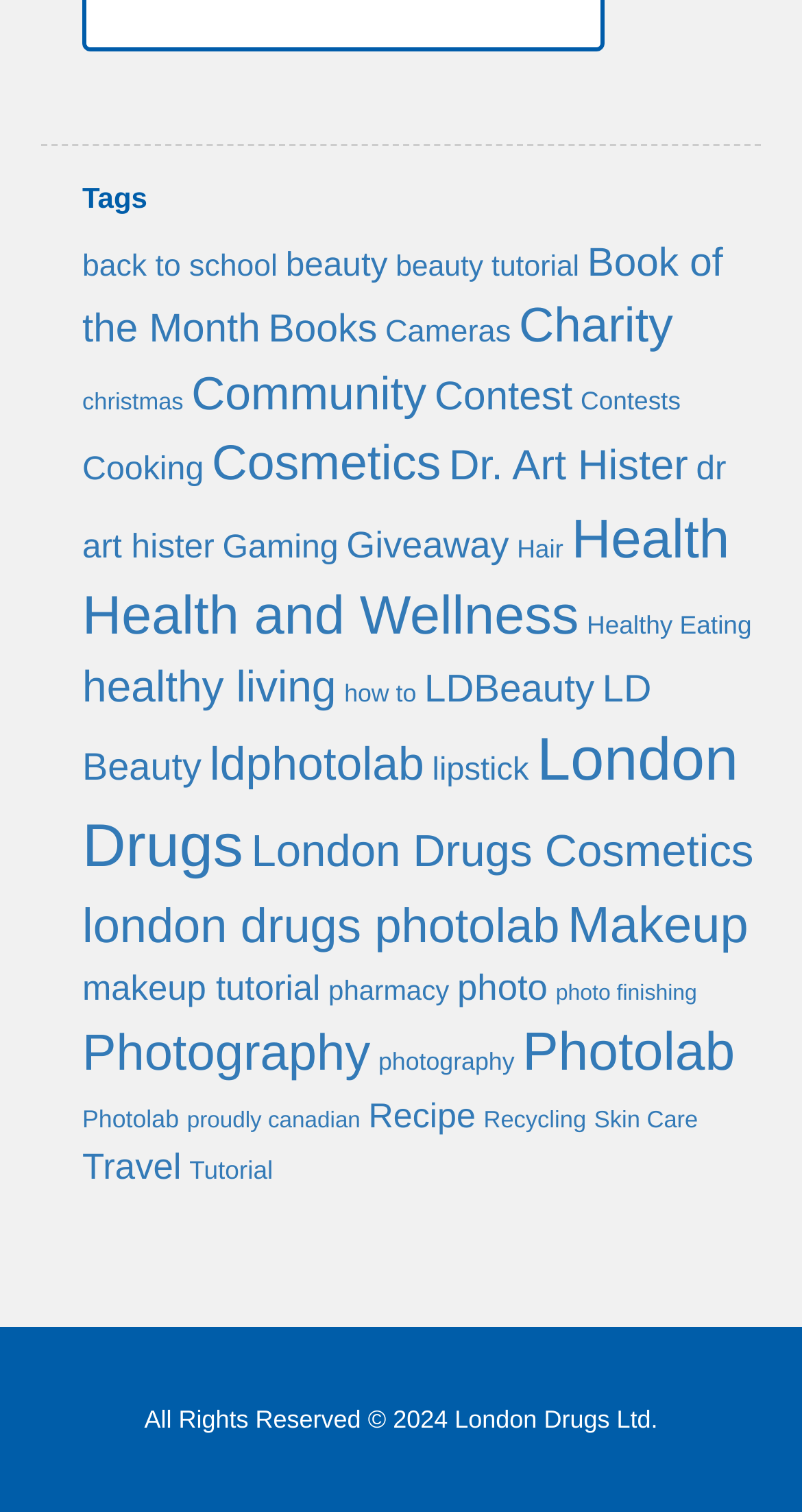Bounding box coordinates are specified in the format (top-left x, top-left y, bottom-right x, bottom-right y). All values are floating point numbers bounded between 0 and 1. Please provide the bounding box coordinate of the region this sentence describes: dr art hister

[0.103, 0.296, 0.906, 0.374]